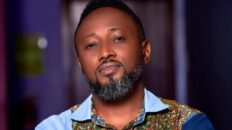Provide a one-word or short-phrase answer to the question:
What is the man's attire?

vibrant, patterned shirt